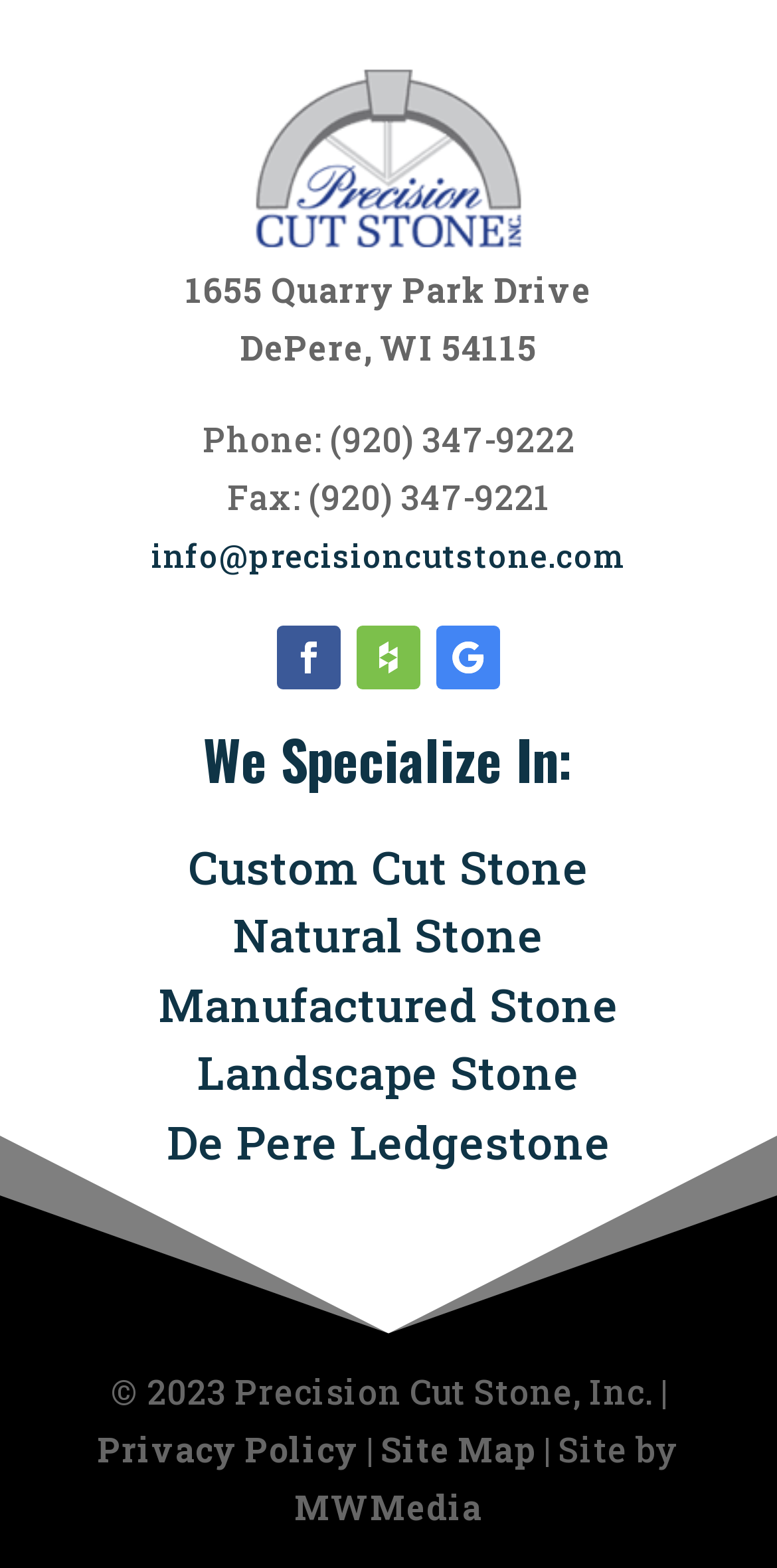Determine the bounding box coordinates of the region that needs to be clicked to achieve the task: "Send an email".

[0.195, 0.34, 0.805, 0.367]